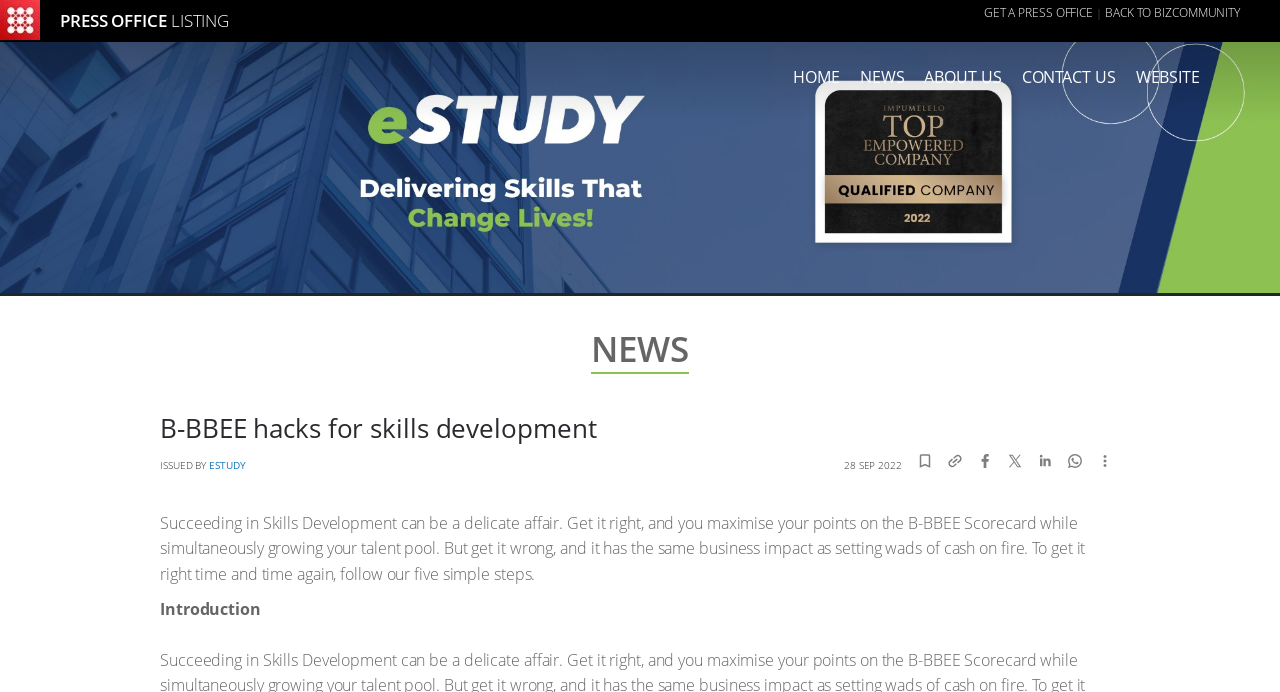What is the name of the website?
From the screenshot, provide a brief answer in one word or phrase.

Bizcommunity.com